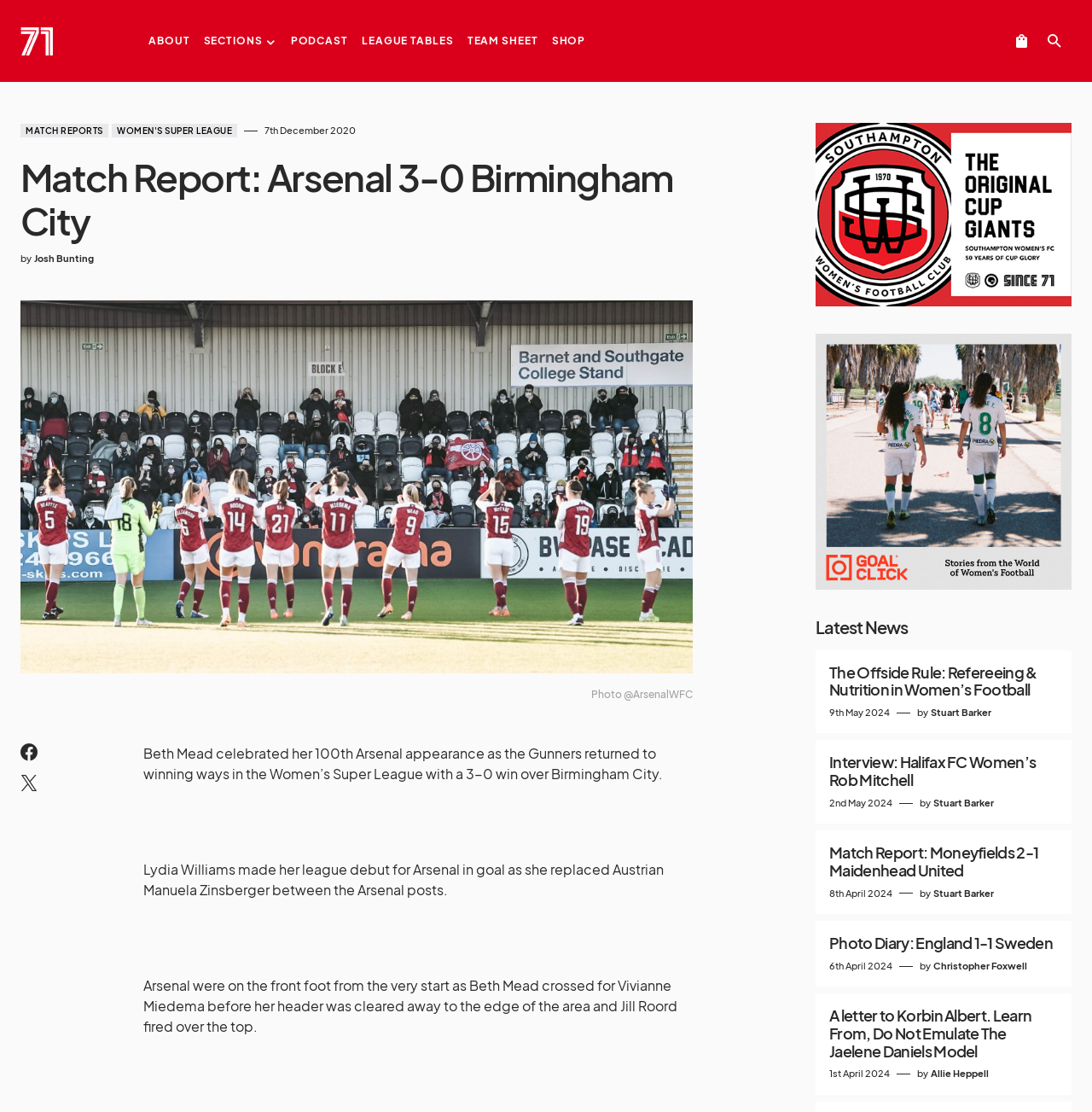Please find the bounding box coordinates of the clickable region needed to complete the following instruction: "Read the latest news". The bounding box coordinates must consist of four float numbers between 0 and 1, i.e., [left, top, right, bottom].

[0.747, 0.554, 0.981, 0.572]